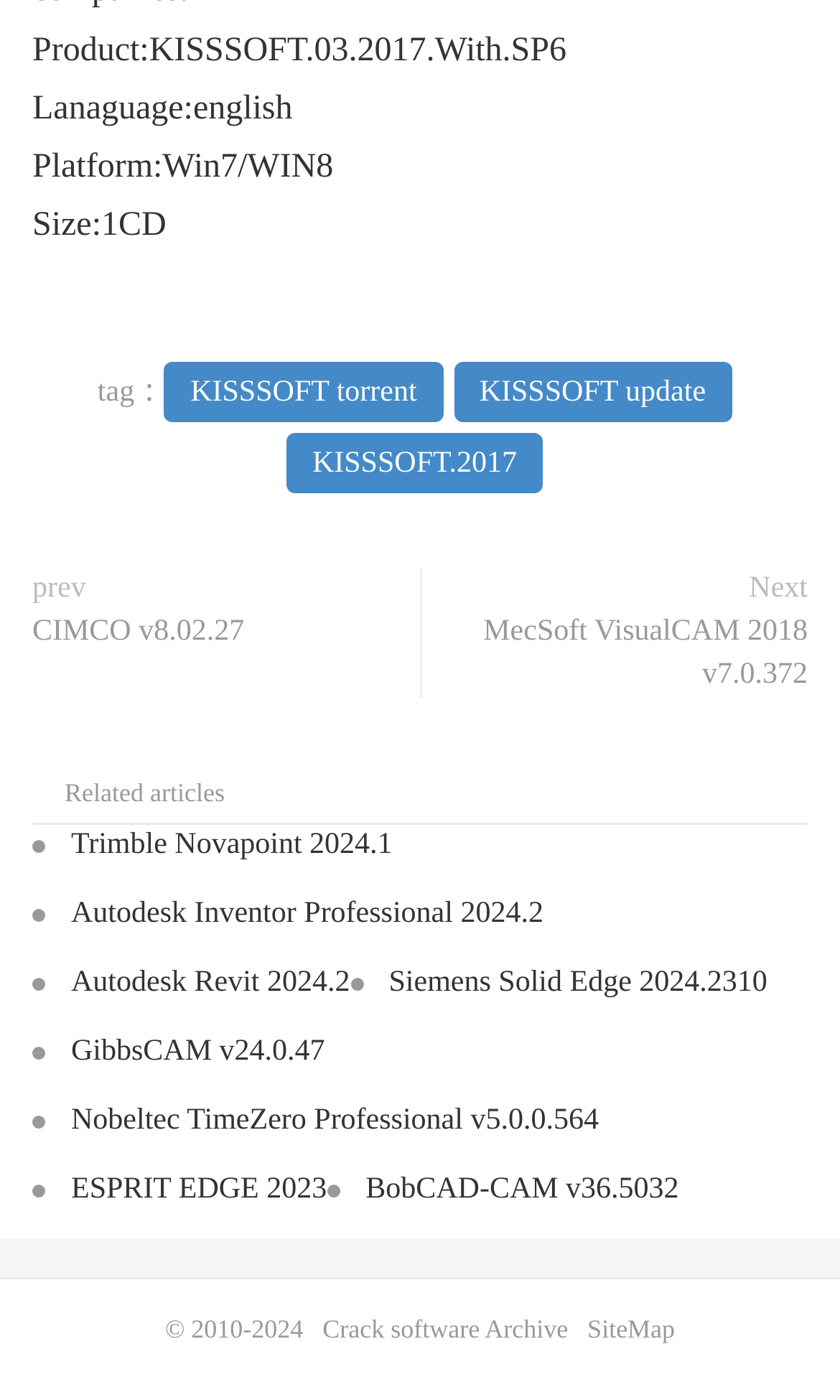Identify the bounding box coordinates for the region of the element that should be clicked to carry out the instruction: "Go to Crack software Archive". The bounding box coordinates should be four float numbers between 0 and 1, i.e., [left, top, right, bottom].

[0.384, 0.939, 0.676, 0.96]